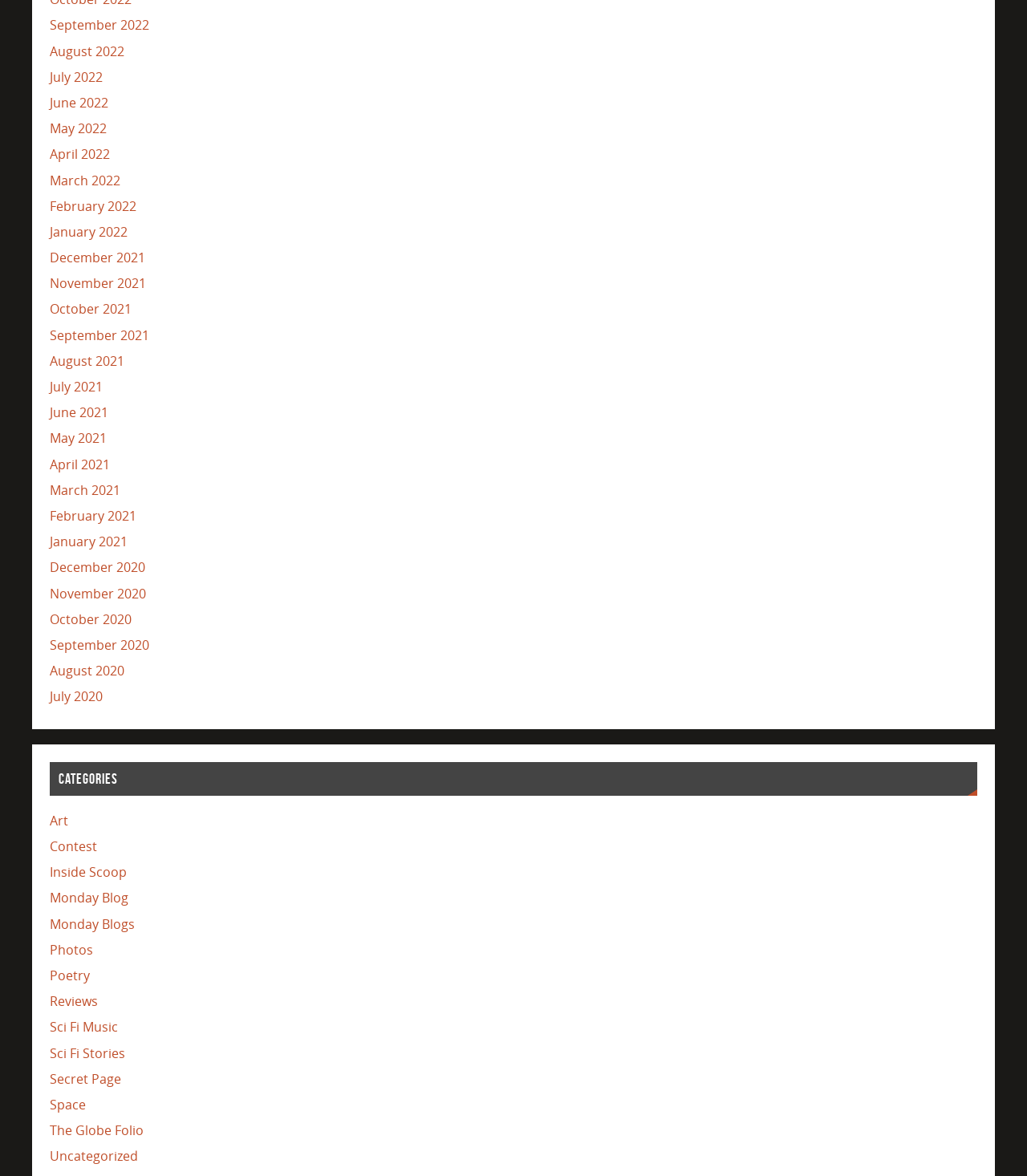What is the last category listed under 'CATEGORIES'?
Please use the image to provide a one-word or short phrase answer.

Uncategorized